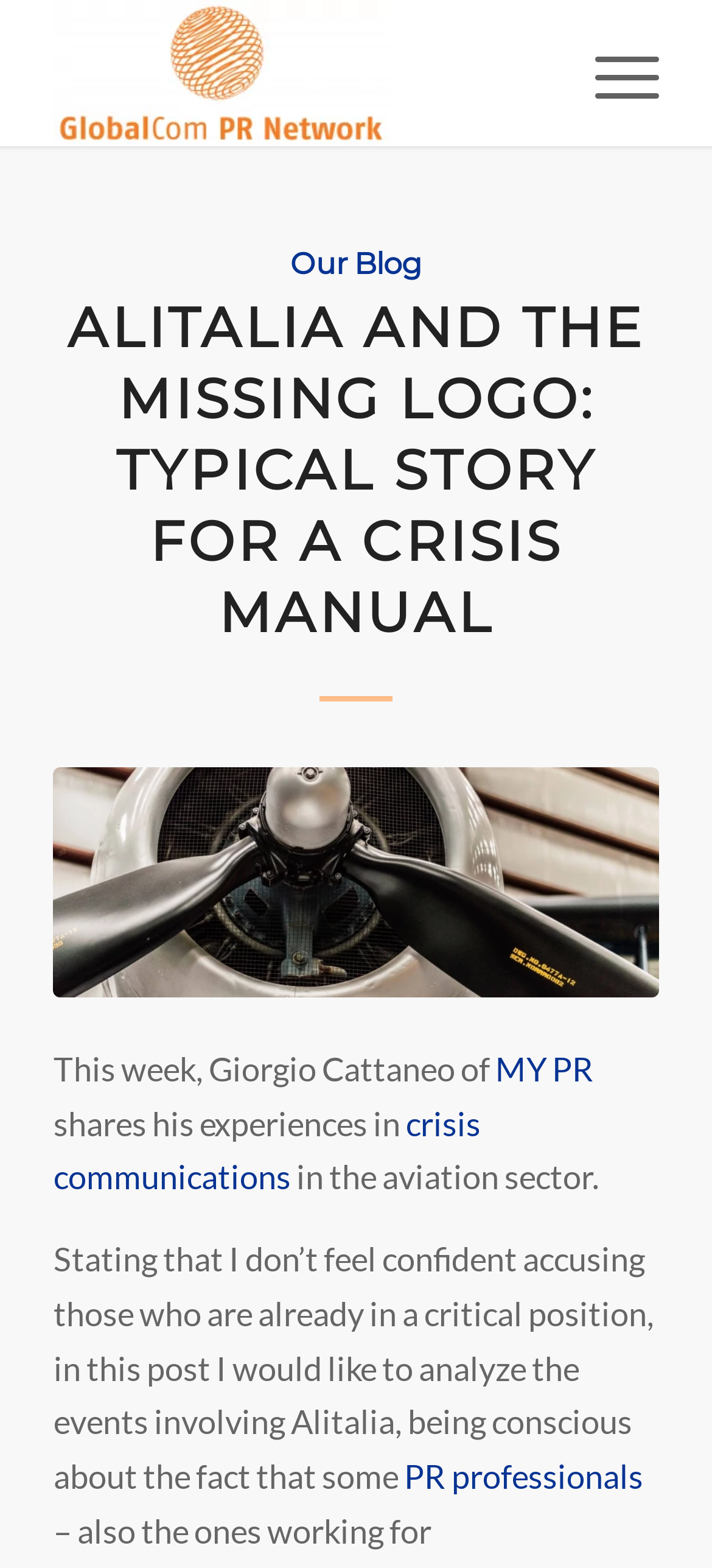What industry is the crisis communication related to?
Your answer should be a single word or phrase derived from the screenshot.

Aviation